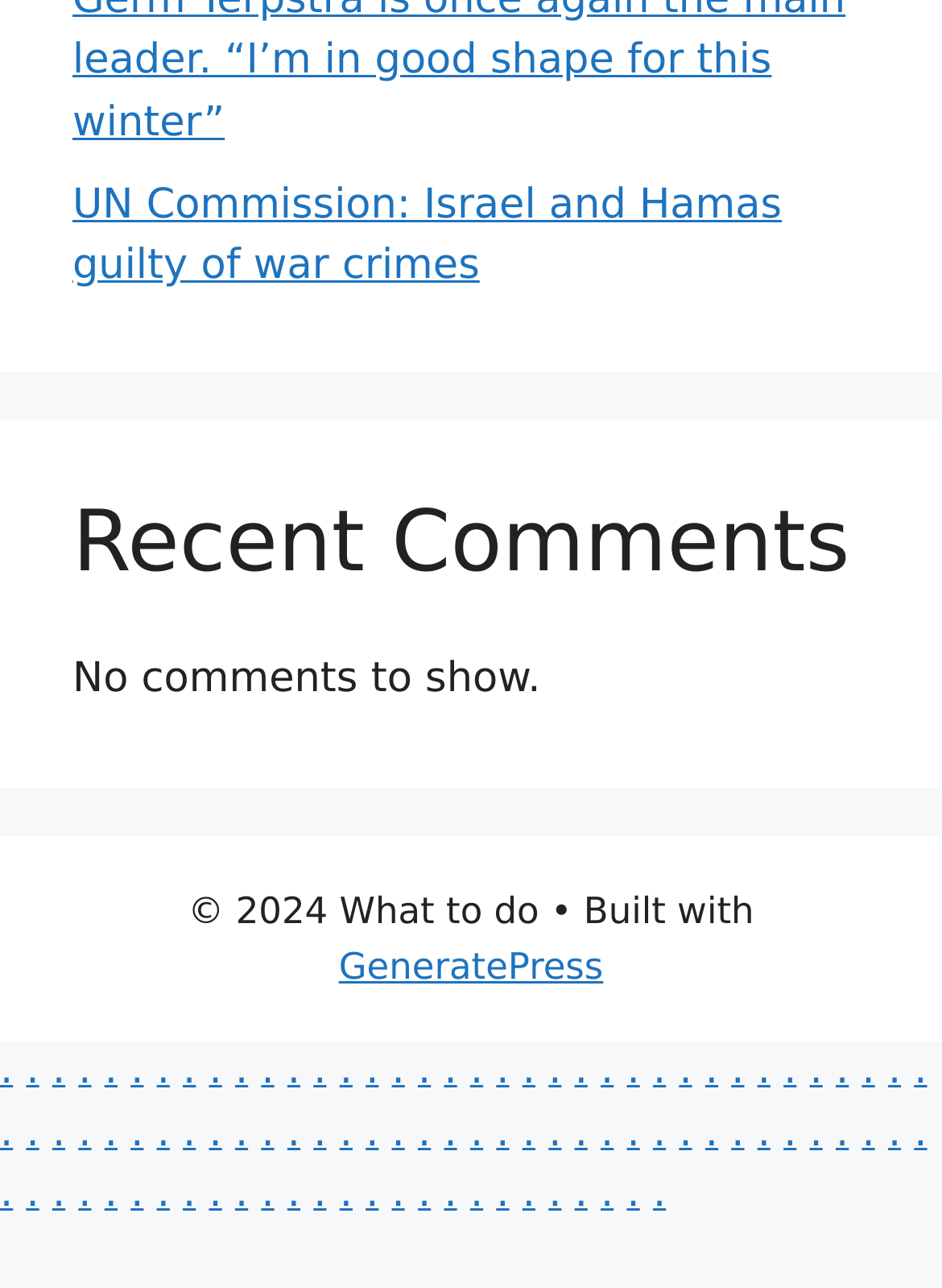What is the copyright year of the website?
Look at the screenshot and respond with one word or a short phrase.

2024